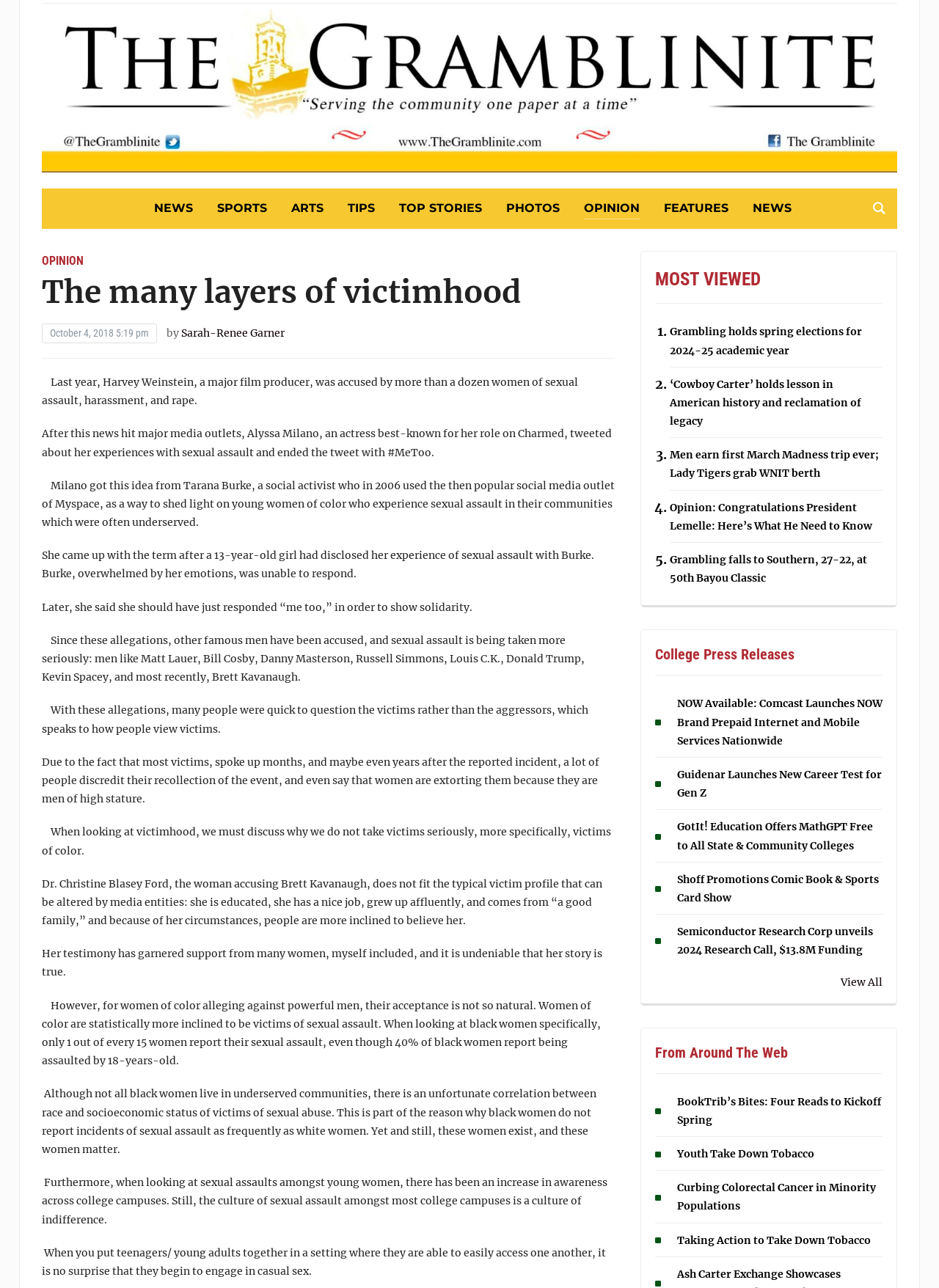Predict the bounding box coordinates of the area that should be clicked to accomplish the following instruction: "Search on the website". The bounding box coordinates should consist of four float numbers between 0 and 1, i.e., [left, top, right, bottom].

[0.921, 0.15, 0.952, 0.173]